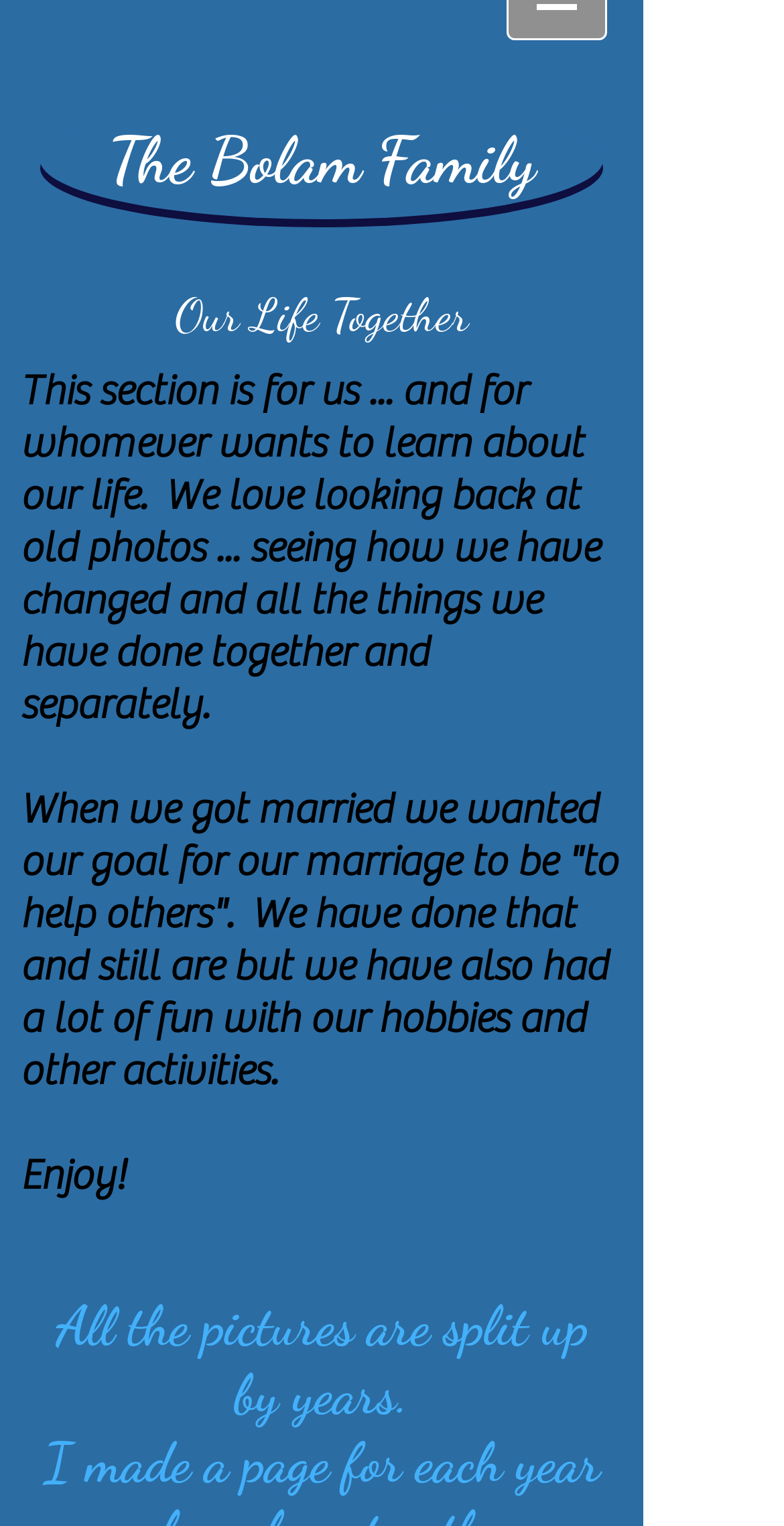Given the following UI element description: "1.1 Leads to", find the bounding box coordinates in the webpage screenshot.

None